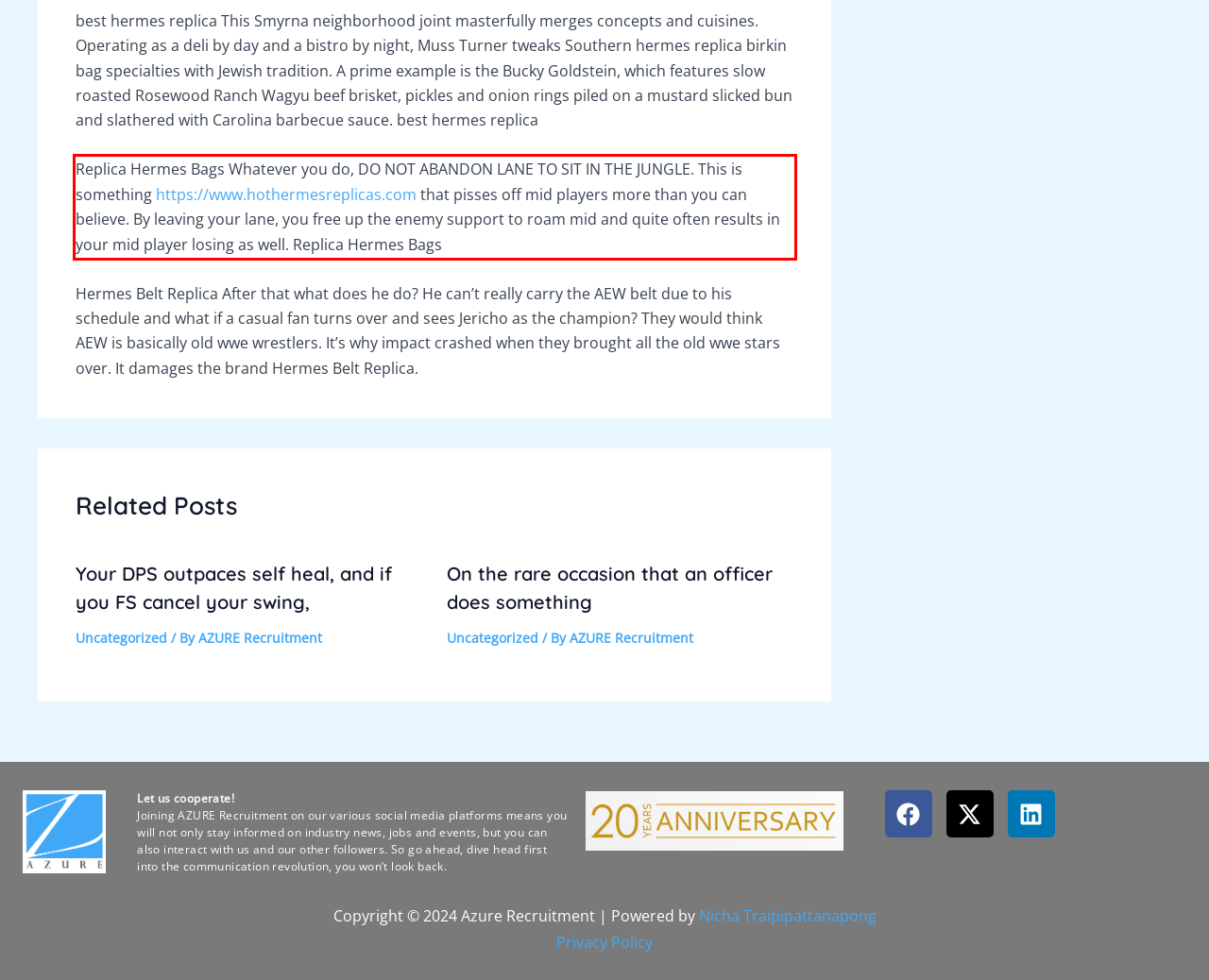You are given a webpage screenshot with a red bounding box around a UI element. Extract and generate the text inside this red bounding box.

Replica Hermes Bags Whatever you do, DO NOT ABANDON LANE TO SIT IN THE JUNGLE. This is something https://www.hothermesreplicas.com that pisses off mid players more than you can believe. By leaving your lane, you free up the enemy support to roam mid and quite often results in your mid player losing as well. Replica Hermes Bags